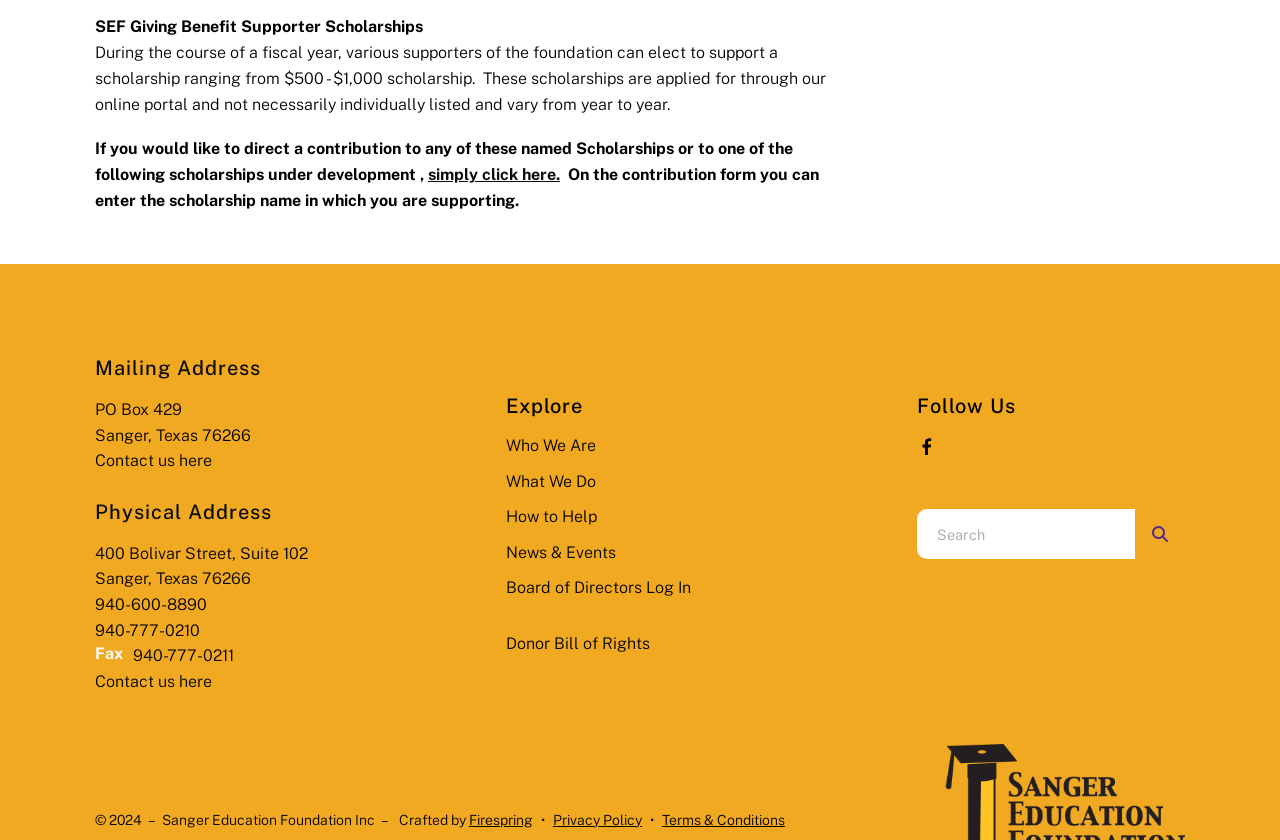Kindly determine the bounding box coordinates of the area that needs to be clicked to fulfill this instruction: "search our site".

[0.717, 0.606, 0.926, 0.665]